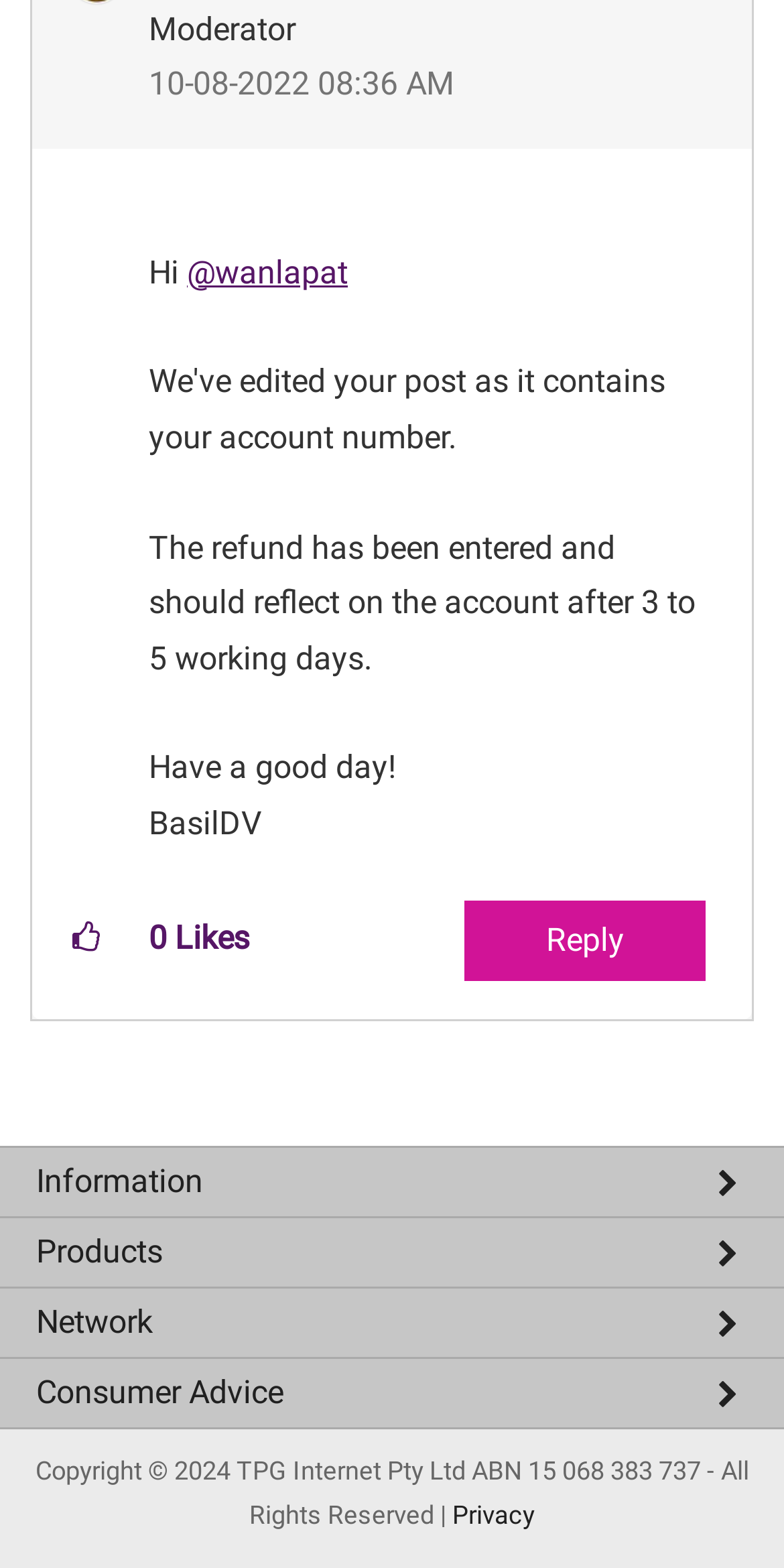Show me the bounding box coordinates of the clickable region to achieve the task as per the instruction: "visit the Laboratory for Information and Decision Systems".

None